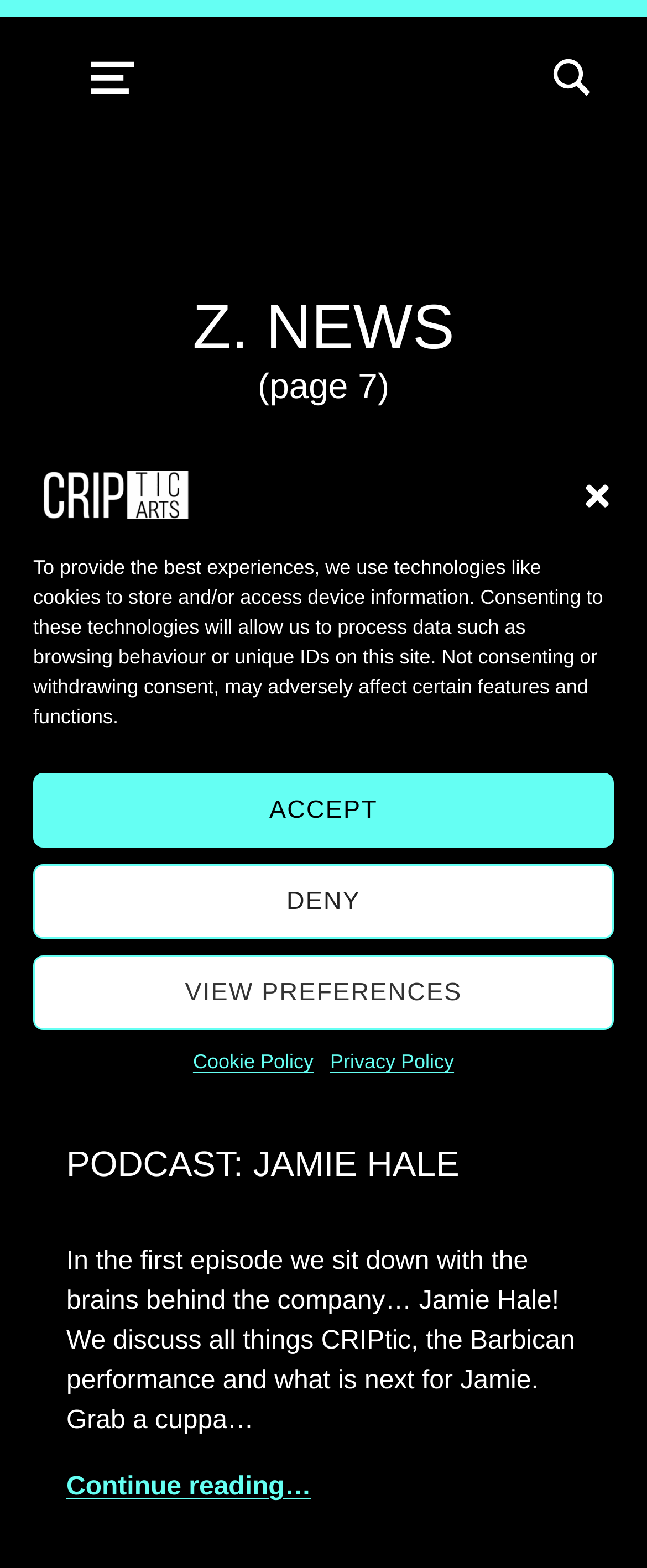Bounding box coordinates are given in the format (top-left x, top-left y, bottom-right x, bottom-right y). All values should be floating point numbers between 0 and 1. Provide the bounding box coordinate for the UI element described as: Toggle search form modal box

[0.811, 0.028, 0.959, 0.073]